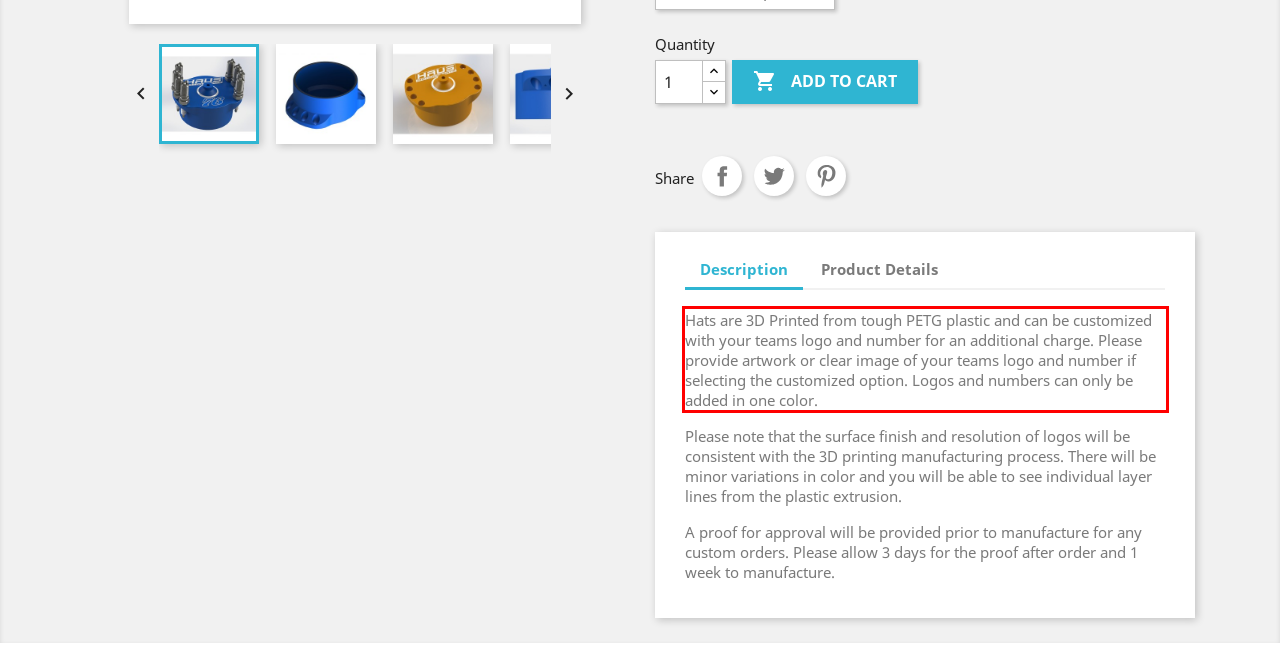Using the webpage screenshot, recognize and capture the text within the red bounding box.

Hats are 3D Printed from tough PETG plastic and can be customized with your teams logo and number for an additional charge. Please provide artwork or clear image of your teams logo and number if selecting the customized option. Logos and numbers can only be added in one color.